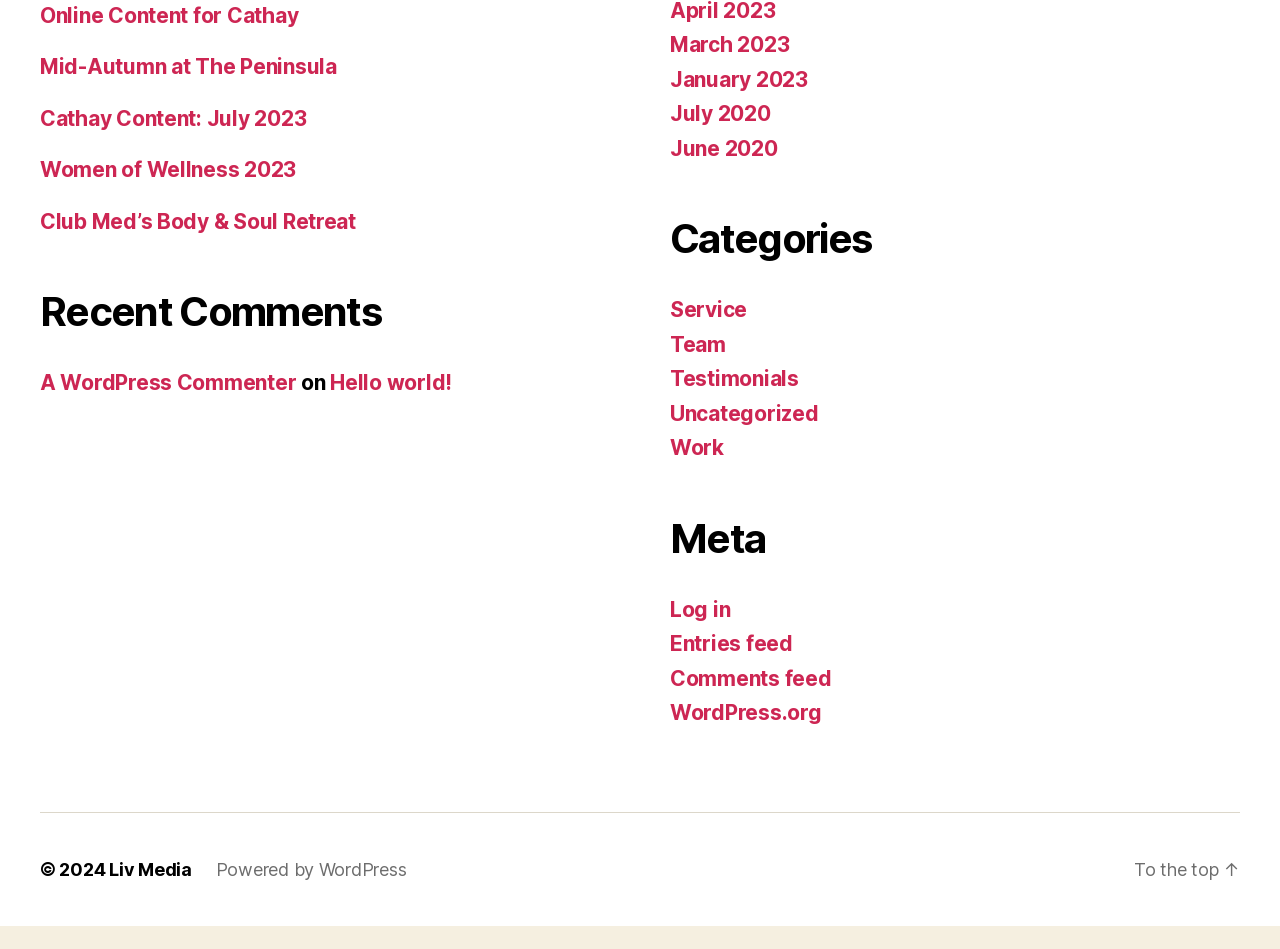Extract the bounding box coordinates for the UI element described by the text: "Liv Media". The coordinates should be in the form of [left, top, right, bottom] with values between 0 and 1.

[0.085, 0.93, 0.15, 0.952]